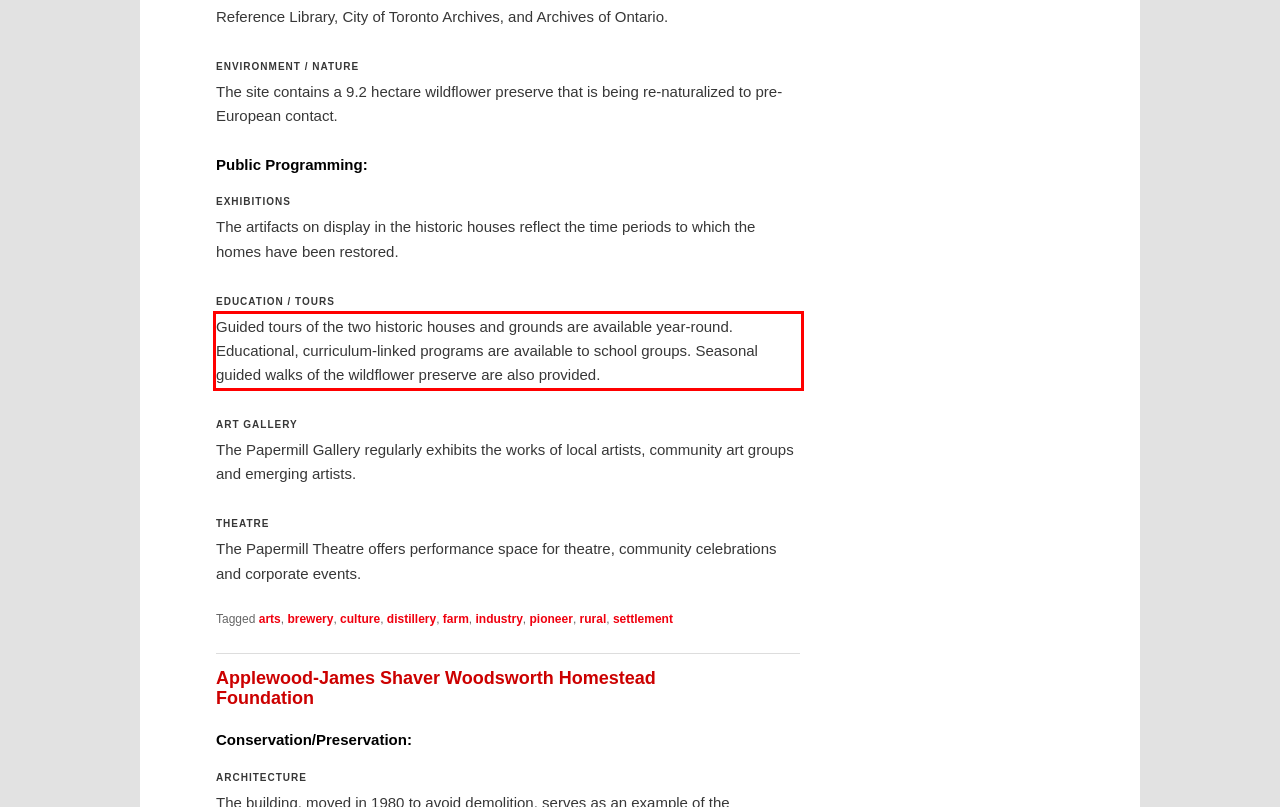From the provided screenshot, extract the text content that is enclosed within the red bounding box.

Guided tours of the two historic houses and grounds are available year-round. Educational, curriculum-linked programs are available to school groups. Seasonal guided walks of the wildflower preserve are also provided.